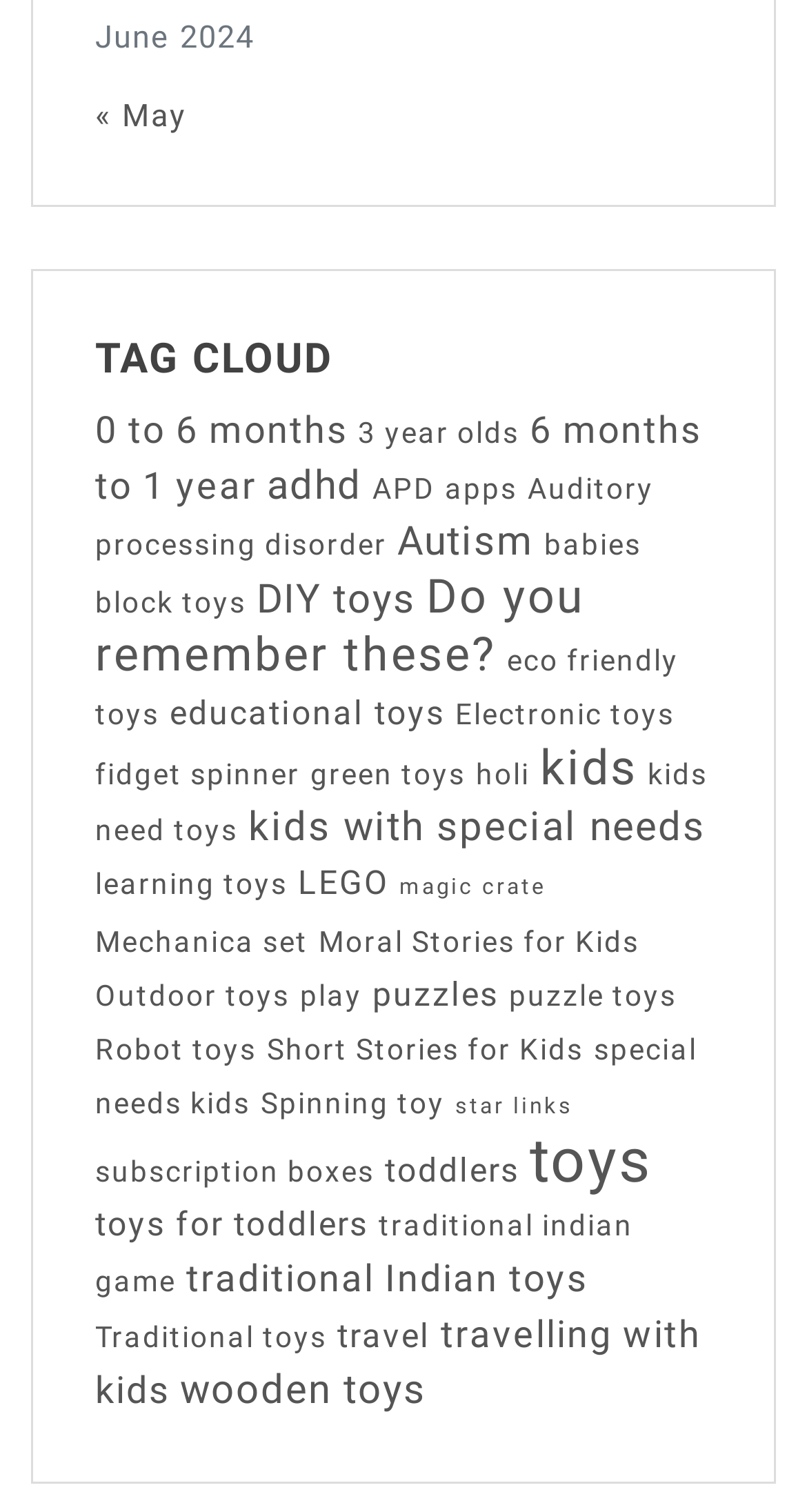Predict the bounding box coordinates for the UI element described as: "kids with special needs". The coordinates should be four float numbers between 0 and 1, presented as [left, top, right, bottom].

[0.308, 0.531, 0.874, 0.563]